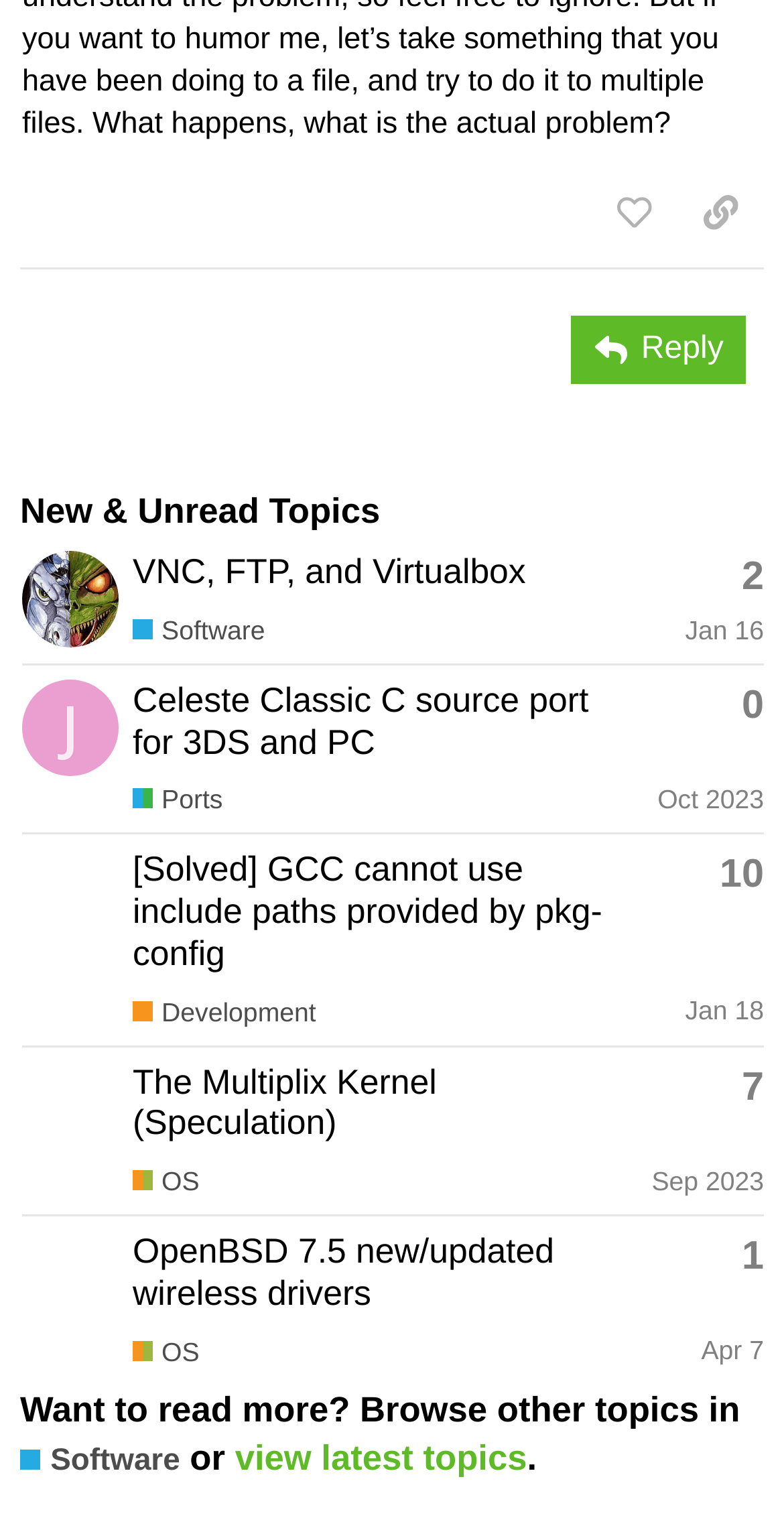Pinpoint the bounding box coordinates of the element you need to click to execute the following instruction: "View the 'Ergomotion' page". The bounding box should be represented by four float numbers between 0 and 1, in the format [left, top, right, bottom].

None